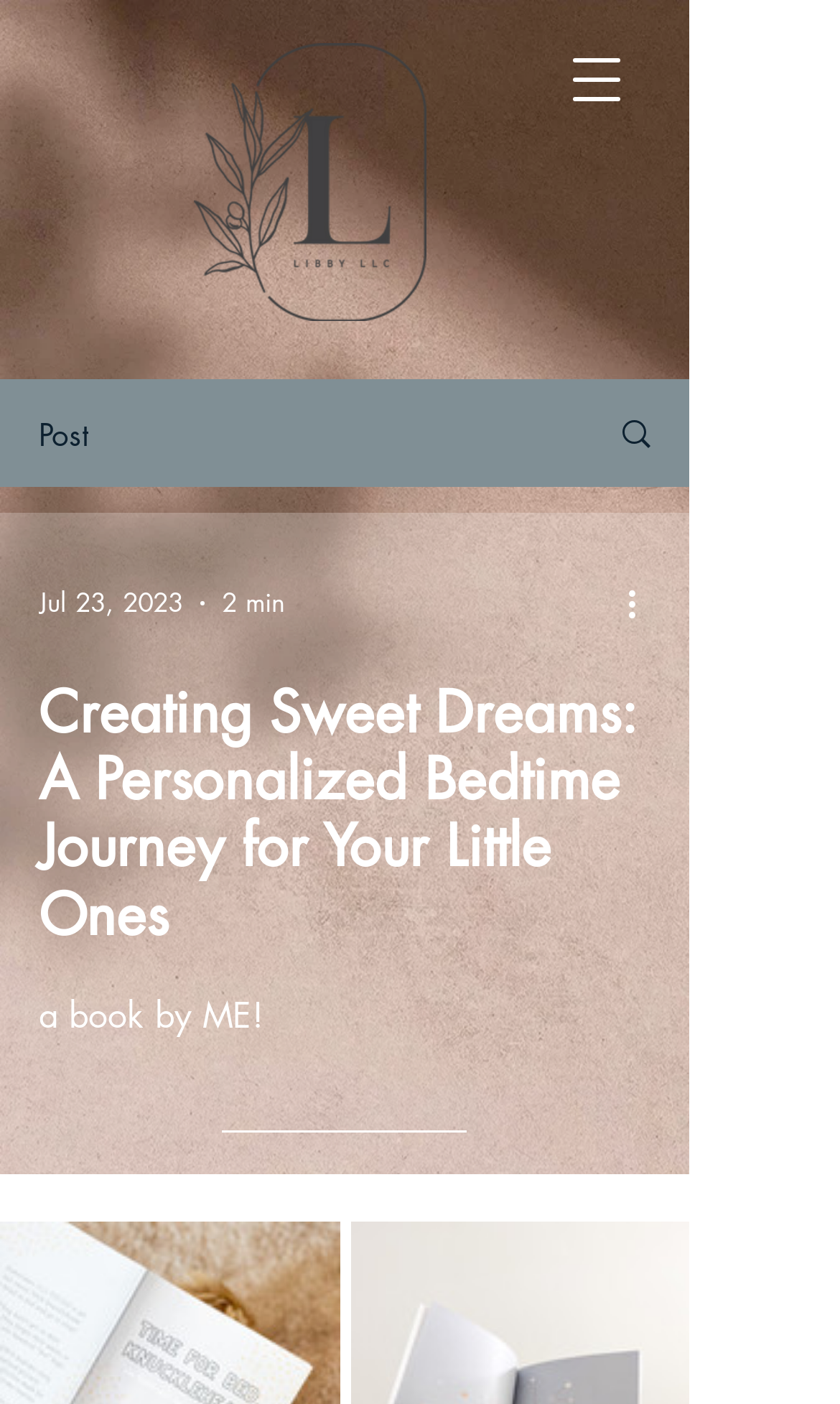Using the details in the image, give a detailed response to the question below:
What is the date of the post?

The date of the post can be found in the generic element with the text 'Jul 23, 2023' below the image element, which suggests that it is the date when the post was published.